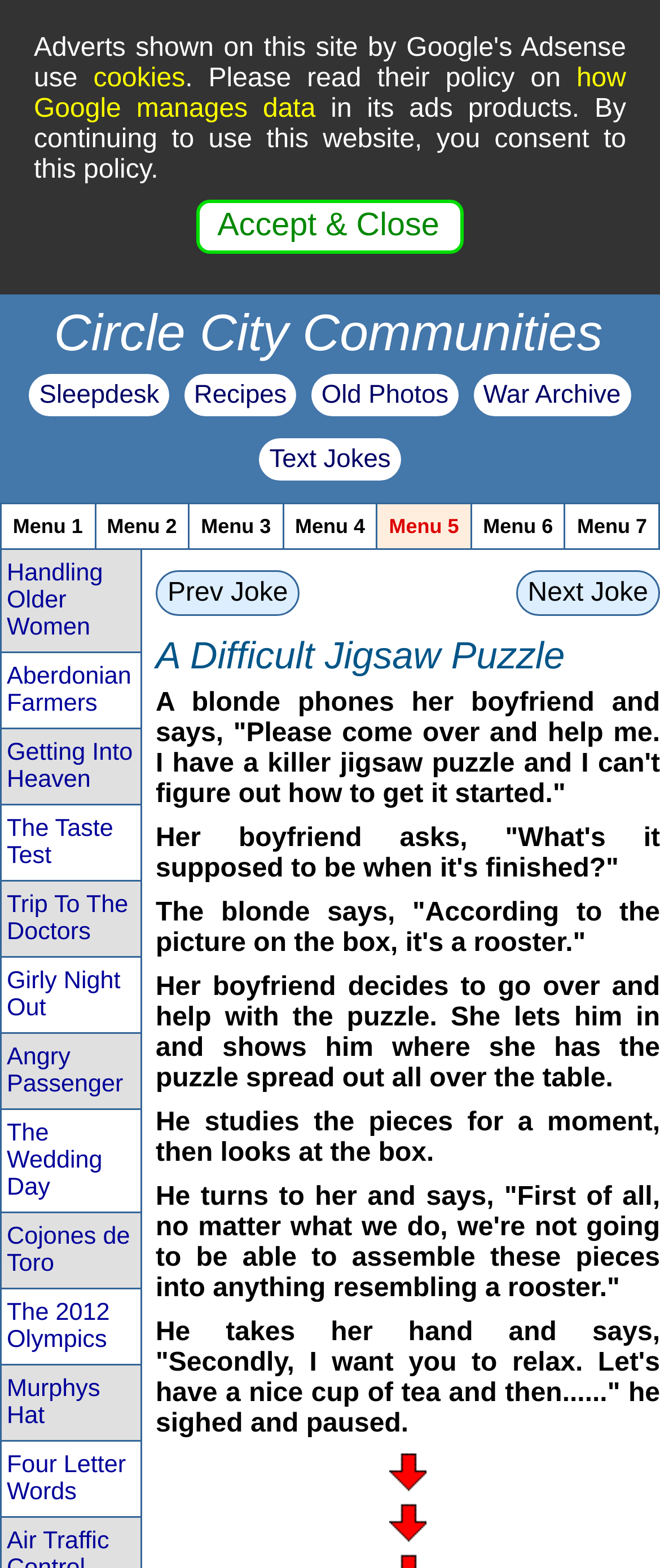What is the topic of the joke on this page?
Can you provide an in-depth and detailed response to the question?

I found the heading 'A Difficult Jigsaw Puzzle' on the page, which suggests that the topic of the joke is about a difficult jigsaw puzzle.